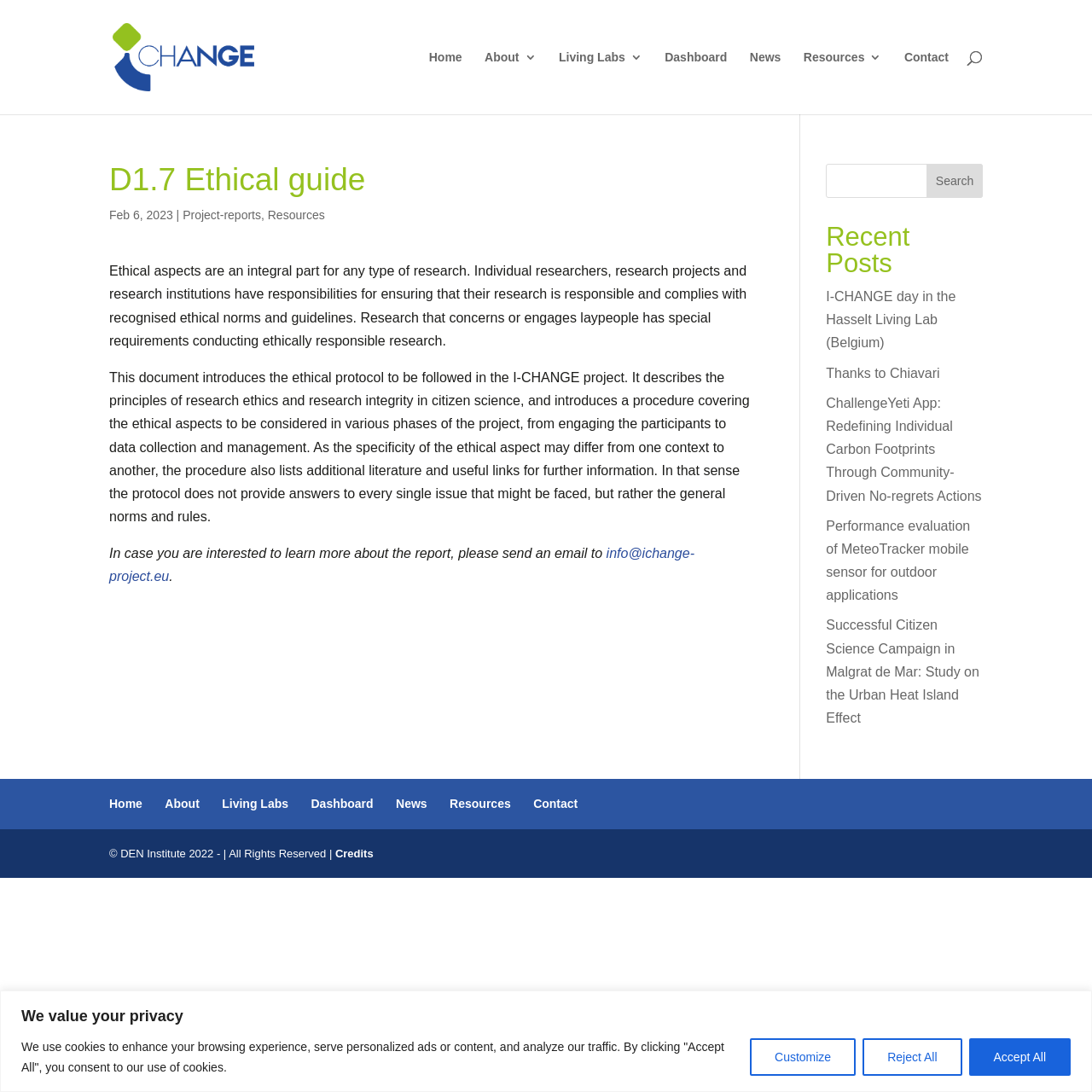Find and extract the text of the primary heading on the webpage.

D1.7 Ethical guide